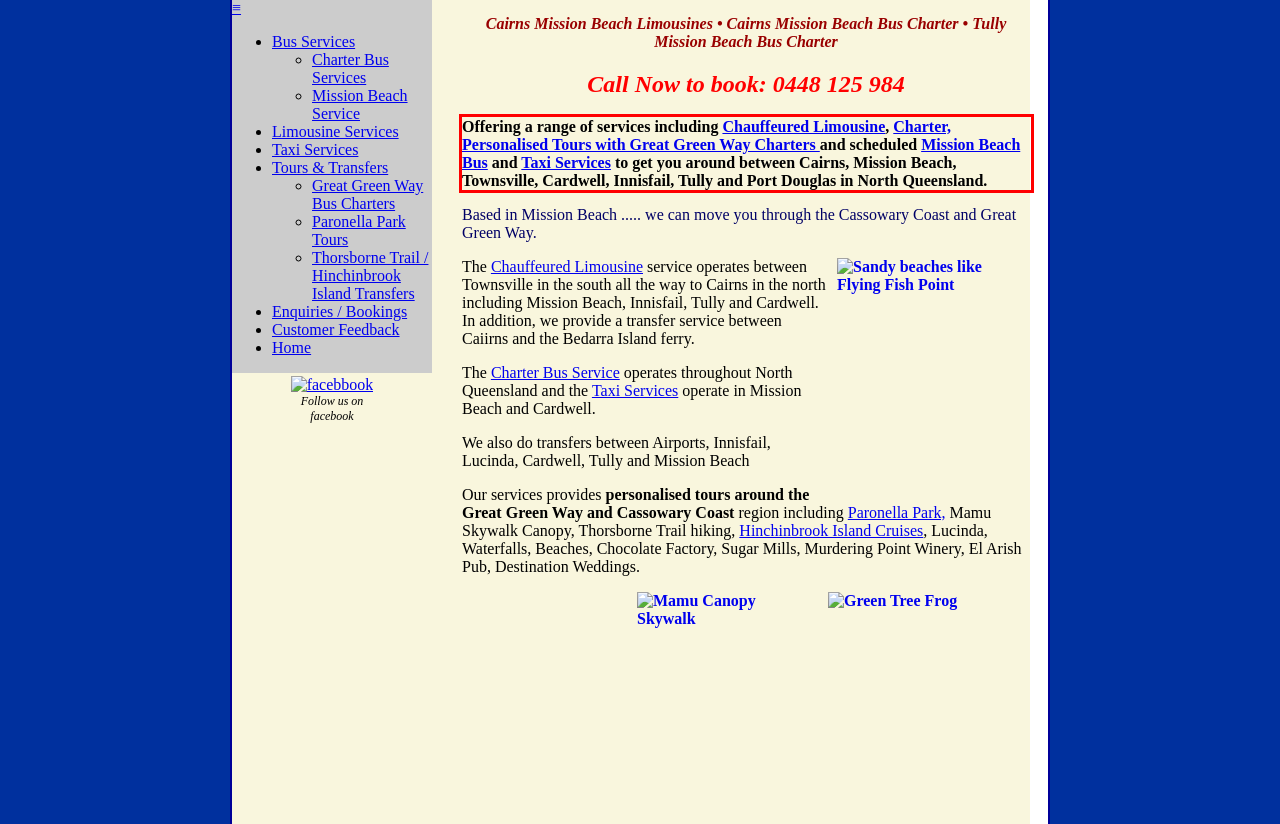You are given a screenshot with a red rectangle. Identify and extract the text within this red bounding box using OCR.

Offering a range of services including Chauffeured Limousine, Charter, Personalised Tours with Great Green Way Charters and scheduled Mission Beach Bus and Taxi Services to get you around between Cairns, Mission Beach, Townsville, Cardwell, Innisfail, Tully and Port Douglas in North Queensland.